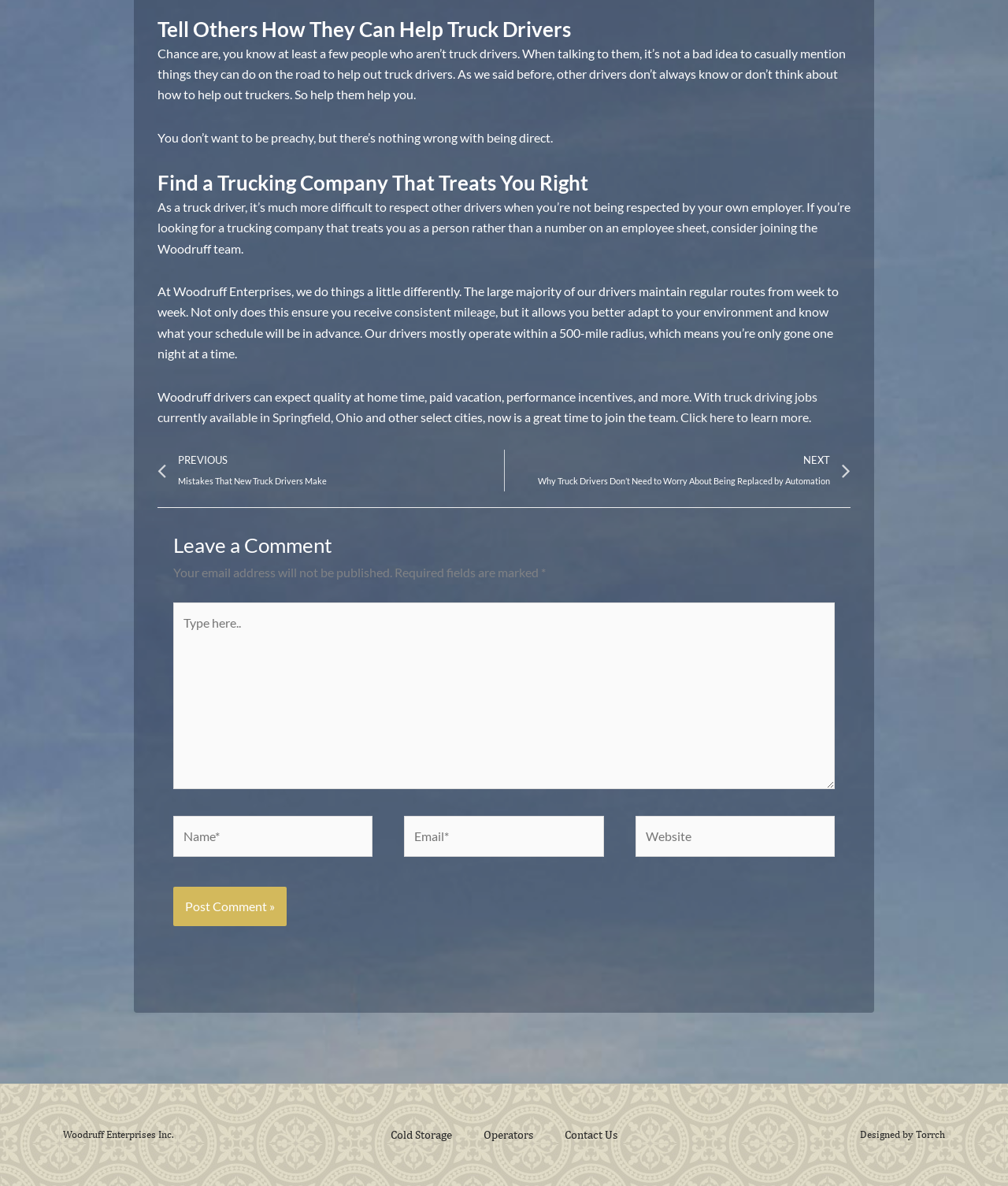Calculate the bounding box coordinates of the UI element given the description: "Designed by Torrch".

[0.853, 0.952, 0.938, 0.962]